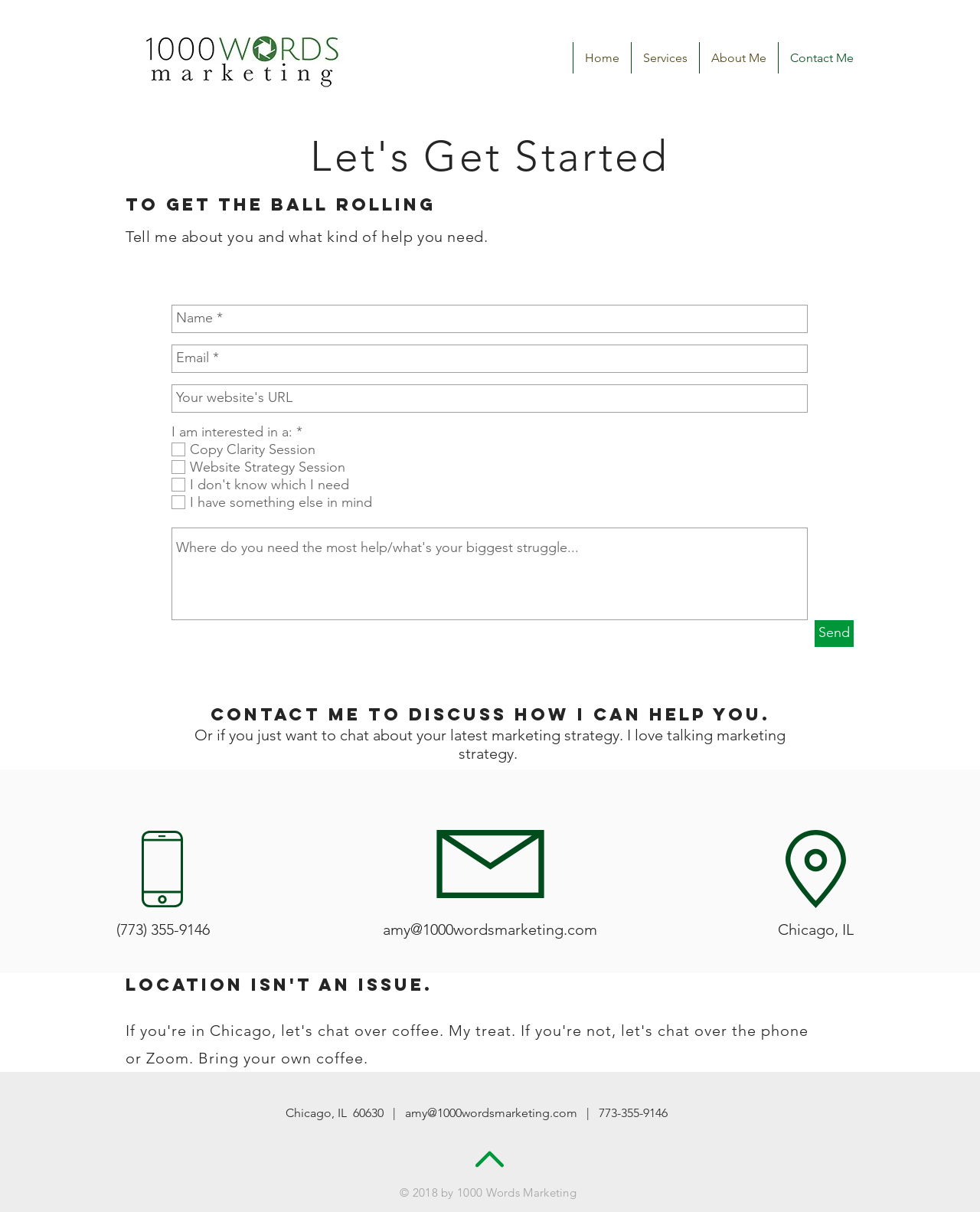Use a single word or phrase to answer the following:
What is the purpose of the checkboxes?

To select services